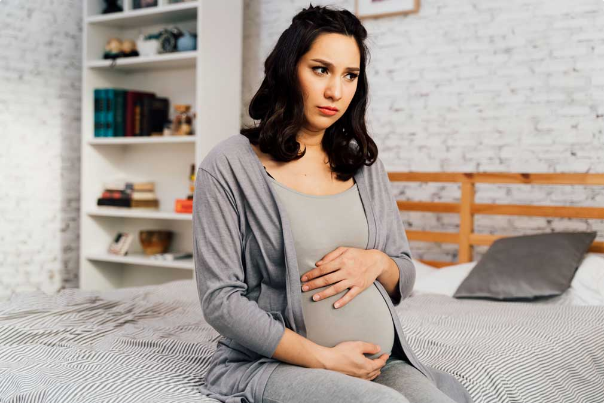What color is the woman's attire?
Based on the screenshot, provide a one-word or short-phrase response.

Gray